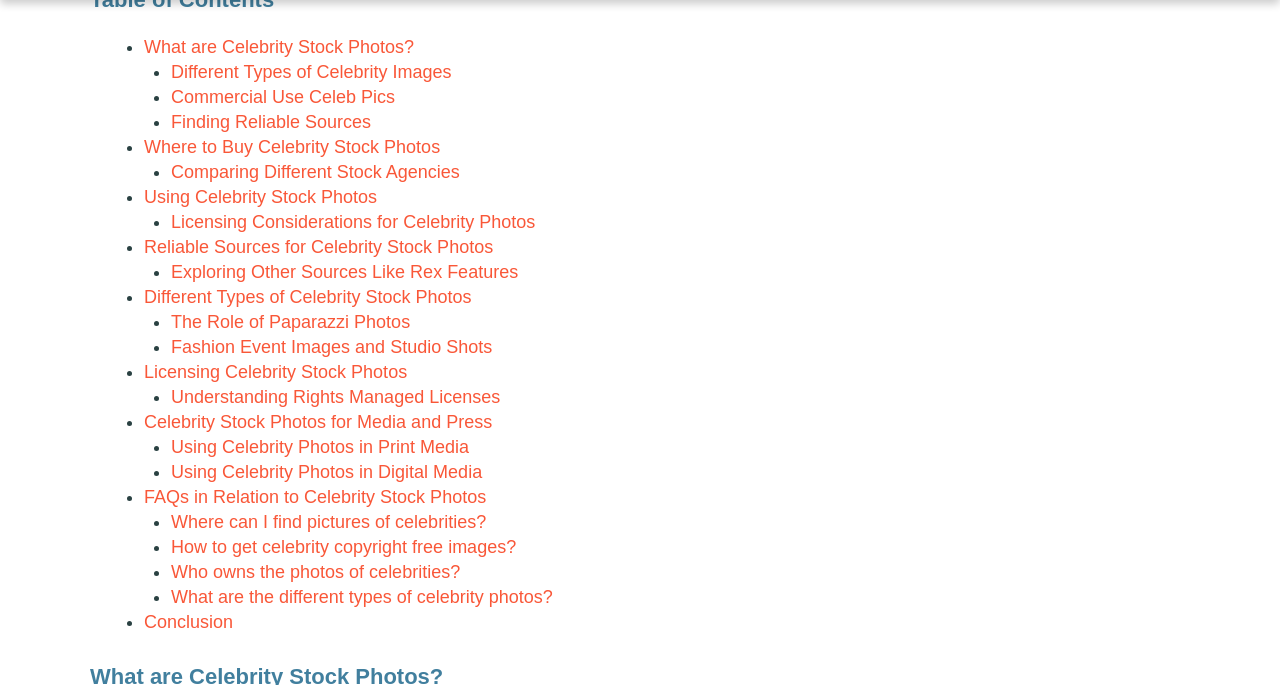Point out the bounding box coordinates of the section to click in order to follow this instruction: "View 'Different Types of Celebrity Images'".

[0.134, 0.091, 0.353, 0.12]